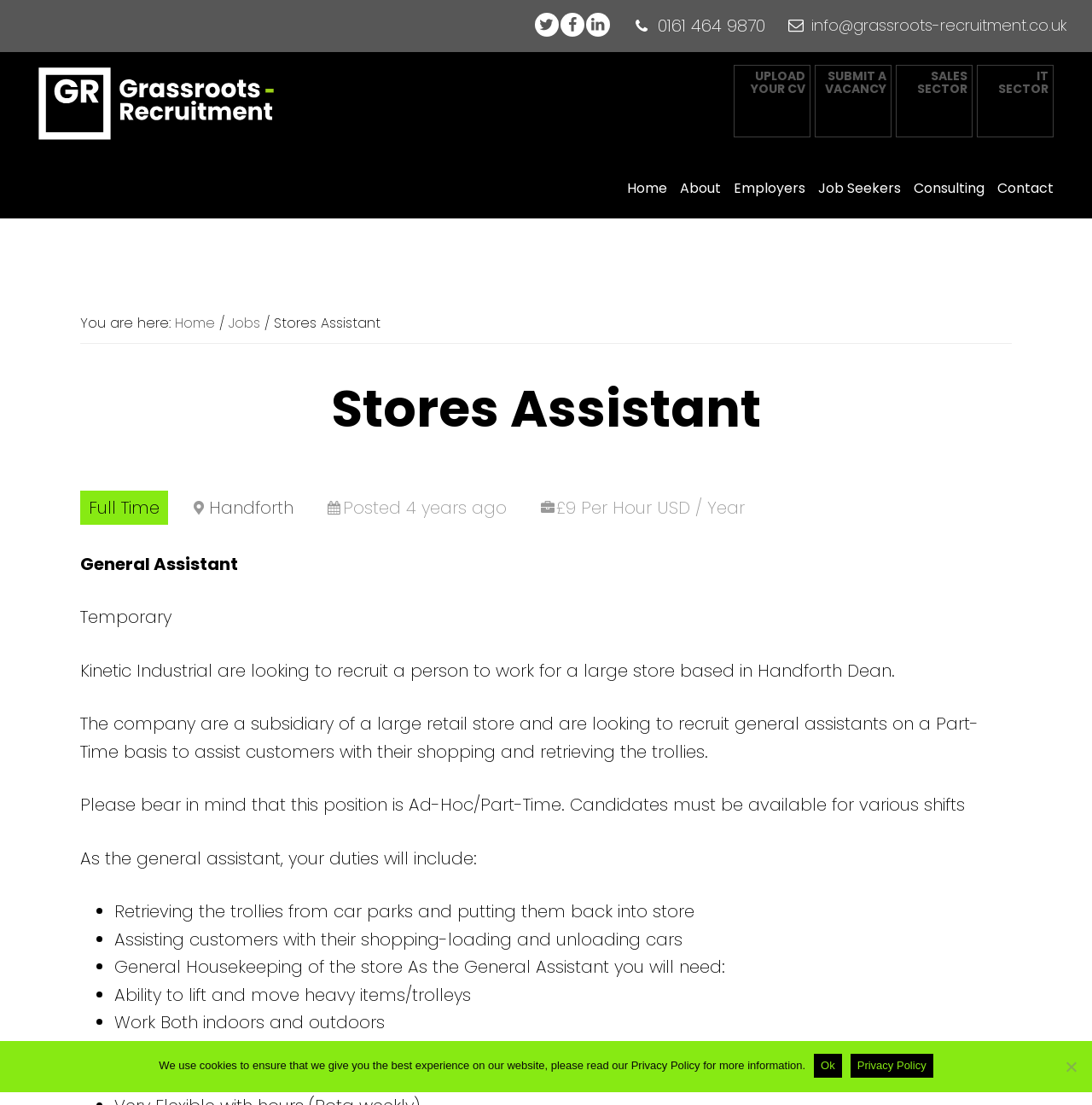Bounding box coordinates should be provided in the format (top-left x, top-left y, bottom-right x, bottom-right y) with all values between 0 and 1. Identify the bounding box for this UI element: Upload your CV

[0.672, 0.059, 0.742, 0.124]